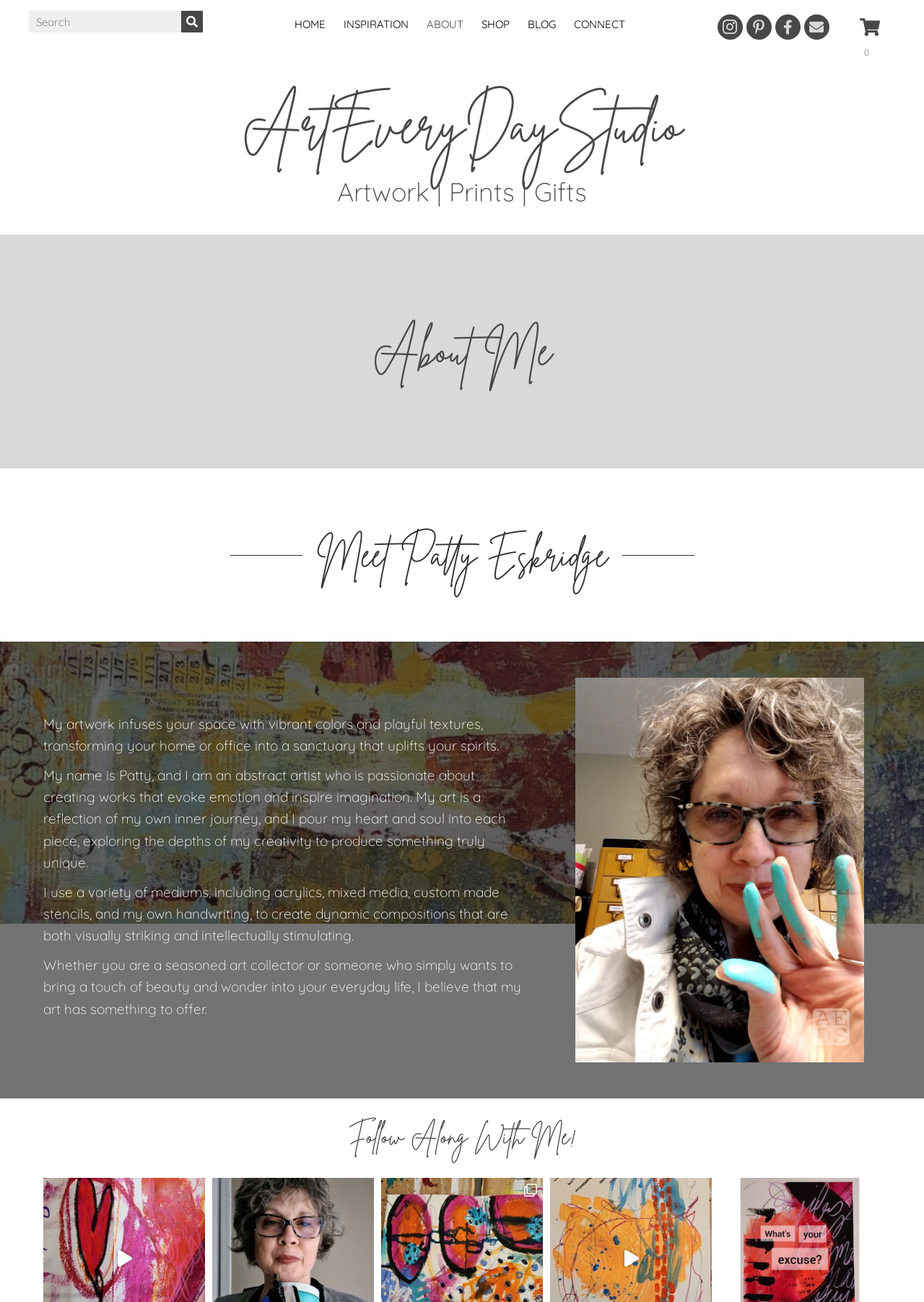Based on the element description Shop, identify the bounding box coordinates for the UI element. The coordinates should be in the format (top-left x, top-left y, bottom-right x, bottom-right y) and within the 0 to 1 range.

[0.513, 0.008, 0.559, 0.03]